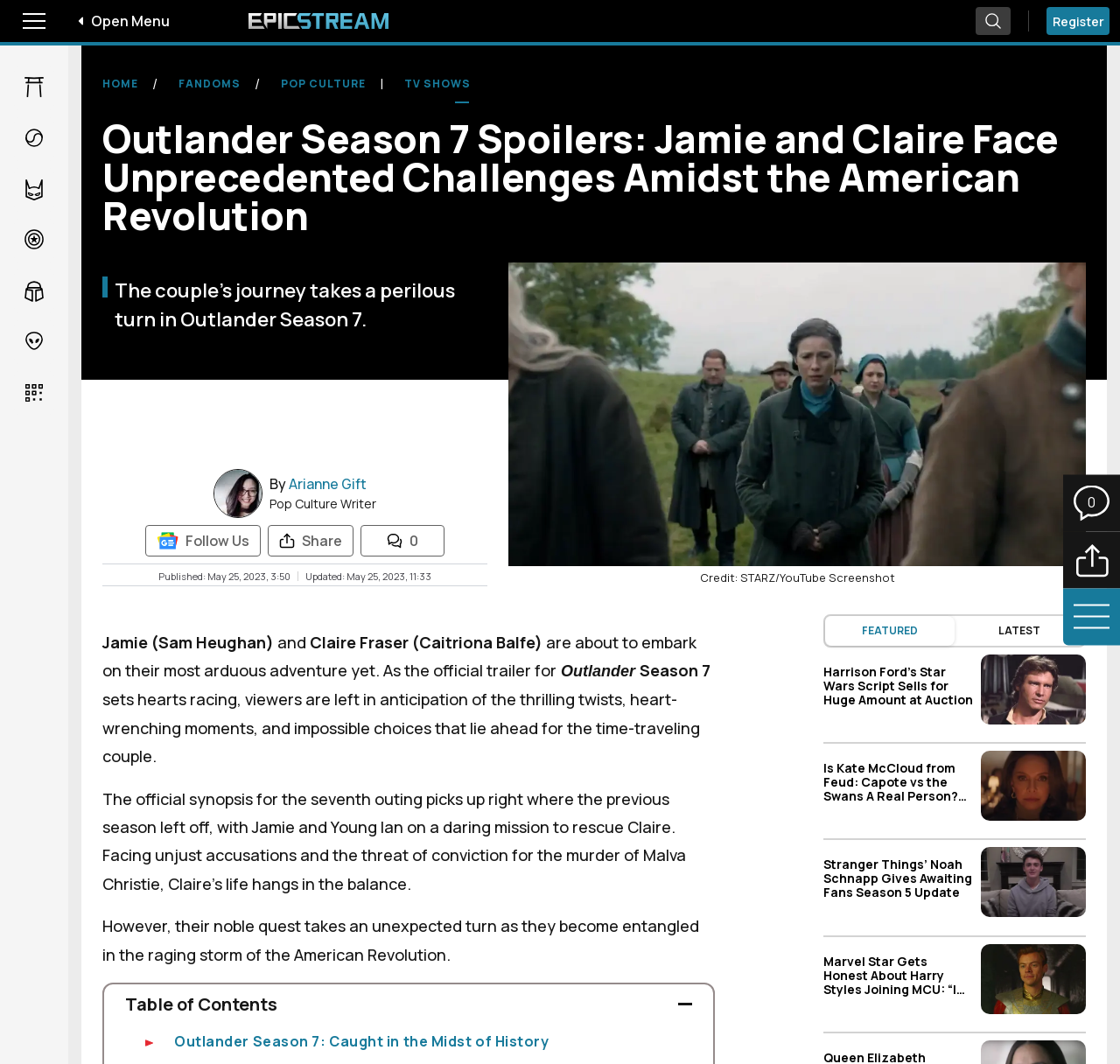What is the name of the TV show discussed in the article?
Answer the question with a detailed and thorough explanation.

I found the name of the TV show by reading the article's content, which mentions 'Outlander Season 7' and includes a screenshot from the show.